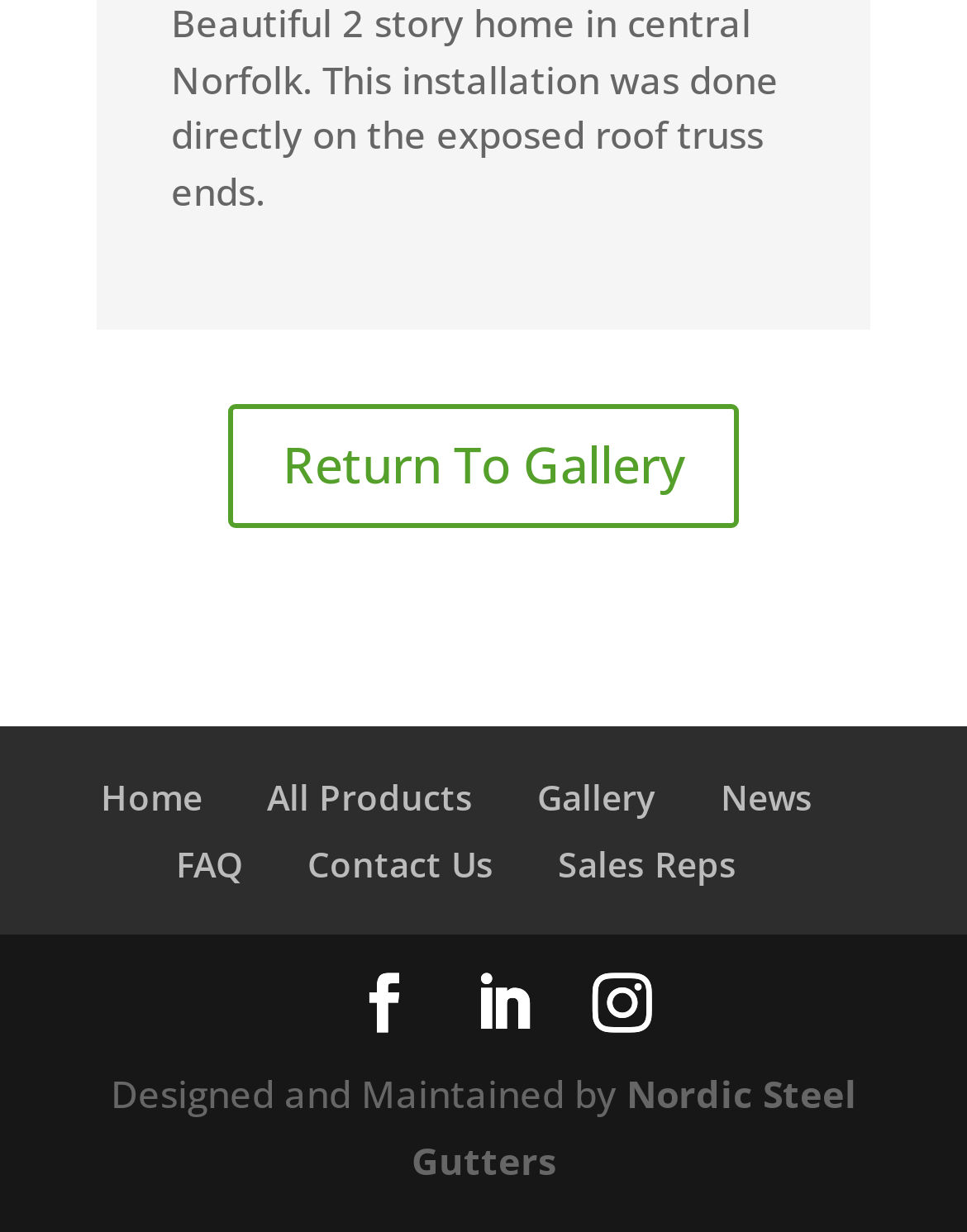Please identify the bounding box coordinates of the area I need to click to accomplish the following instruction: "Search for something".

None